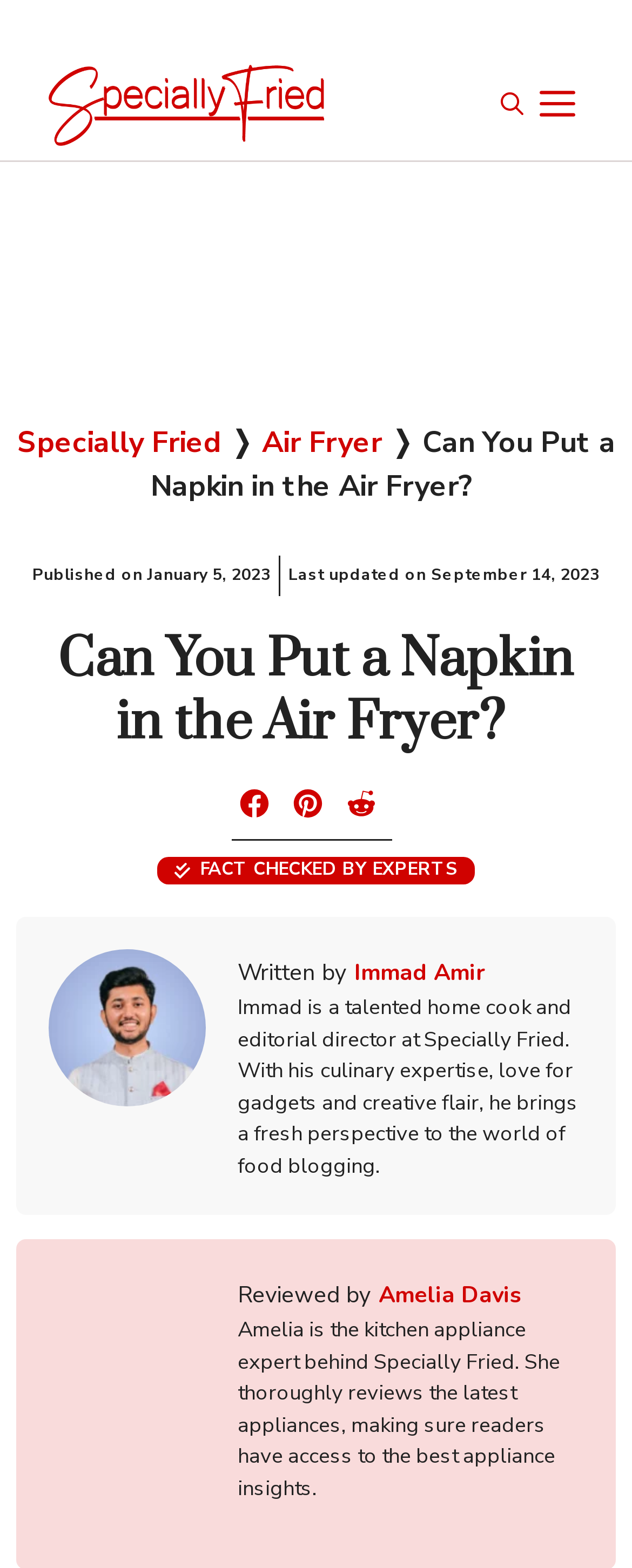What is the topic of this article?
Using the image as a reference, answer with just one word or a short phrase.

Air Fryer